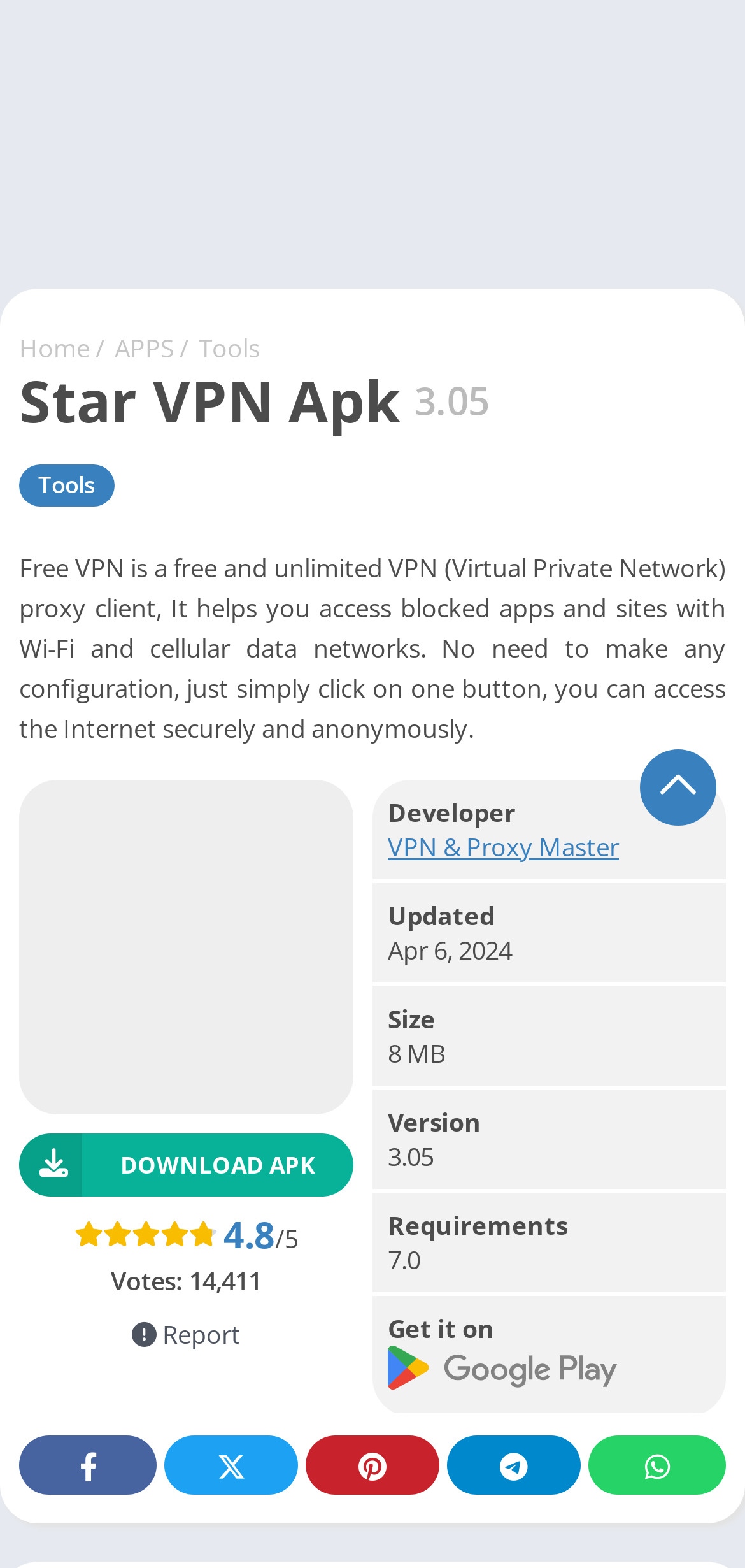Based on the element description, predict the bounding box coordinates (top-left x, top-left y, bottom-right x, bottom-right y) for the UI element in the screenshot: Tools

[0.267, 0.21, 0.349, 0.232]